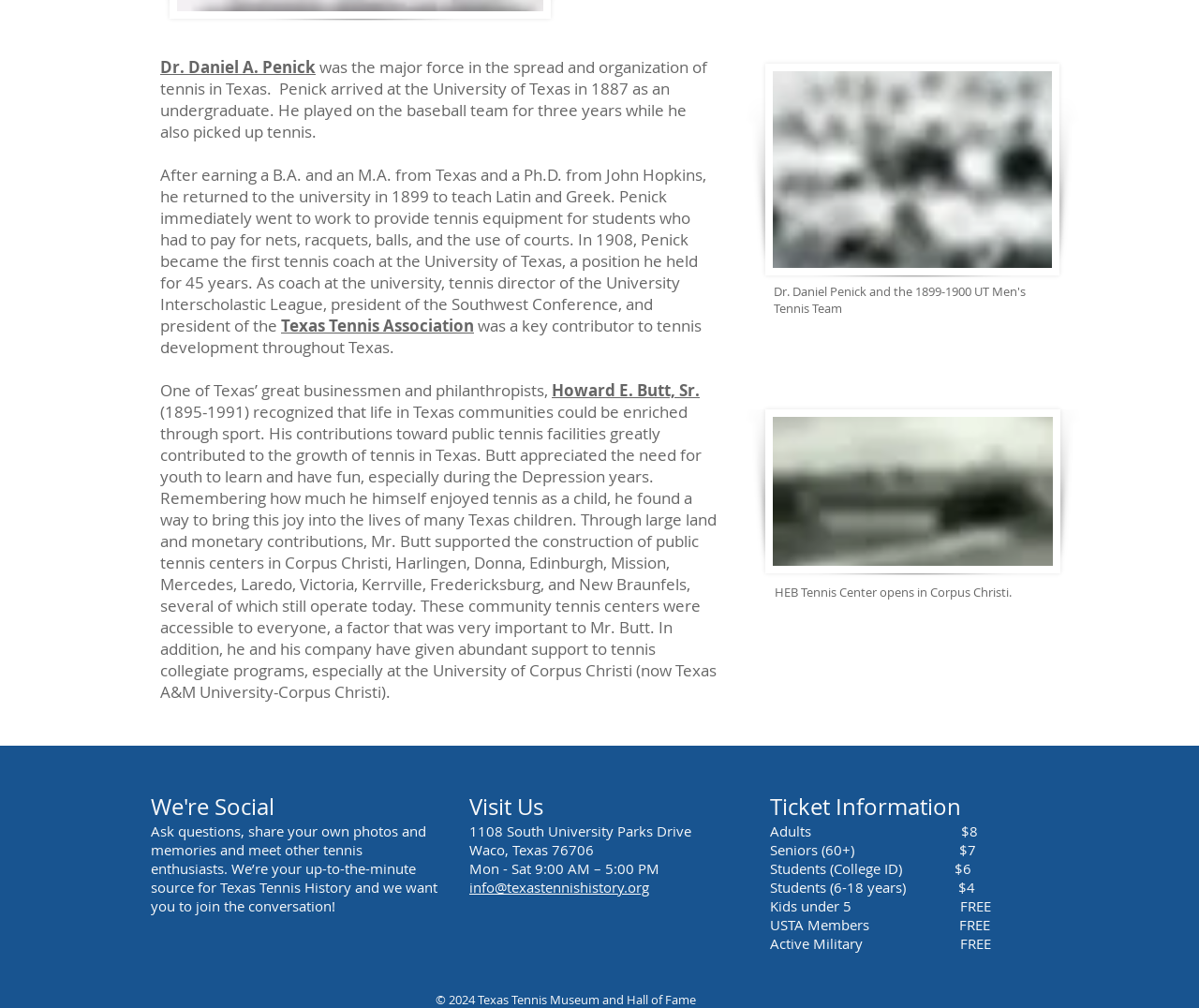What is the name of the tennis center opened in Corpus Christi?
Answer the question with as much detail as possible.

The webpage mentions that 'HEB Tennis Center opens in Corpus Christi.' This information is provided in the middle of the webpage, indicating the opening of a tennis center in Corpus Christi.